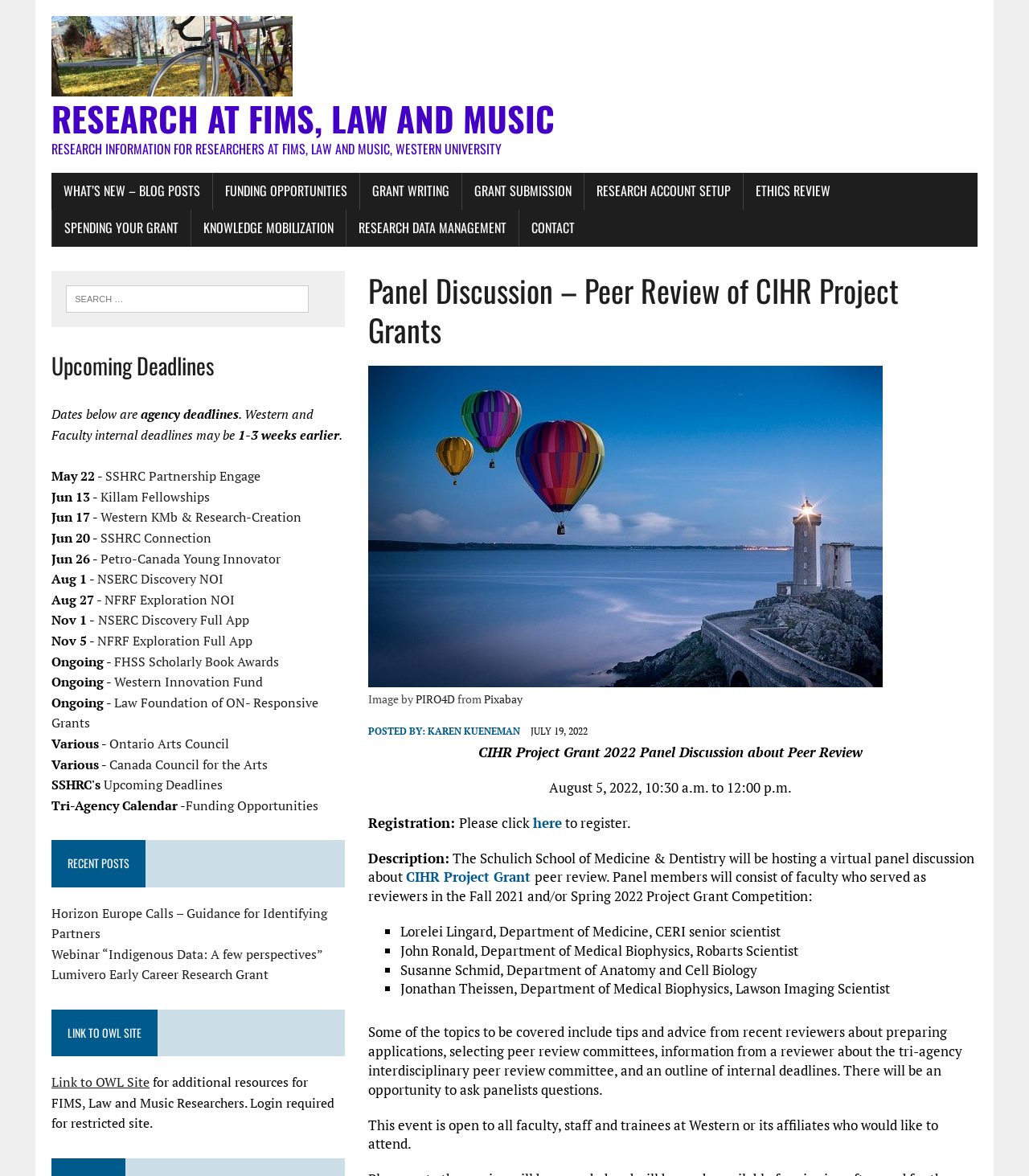Determine the bounding box coordinates of the element's region needed to click to follow the instruction: "Click the 'here' link to register". Provide these coordinates as four float numbers between 0 and 1, formatted as [left, top, right, bottom].

[0.518, 0.692, 0.546, 0.707]